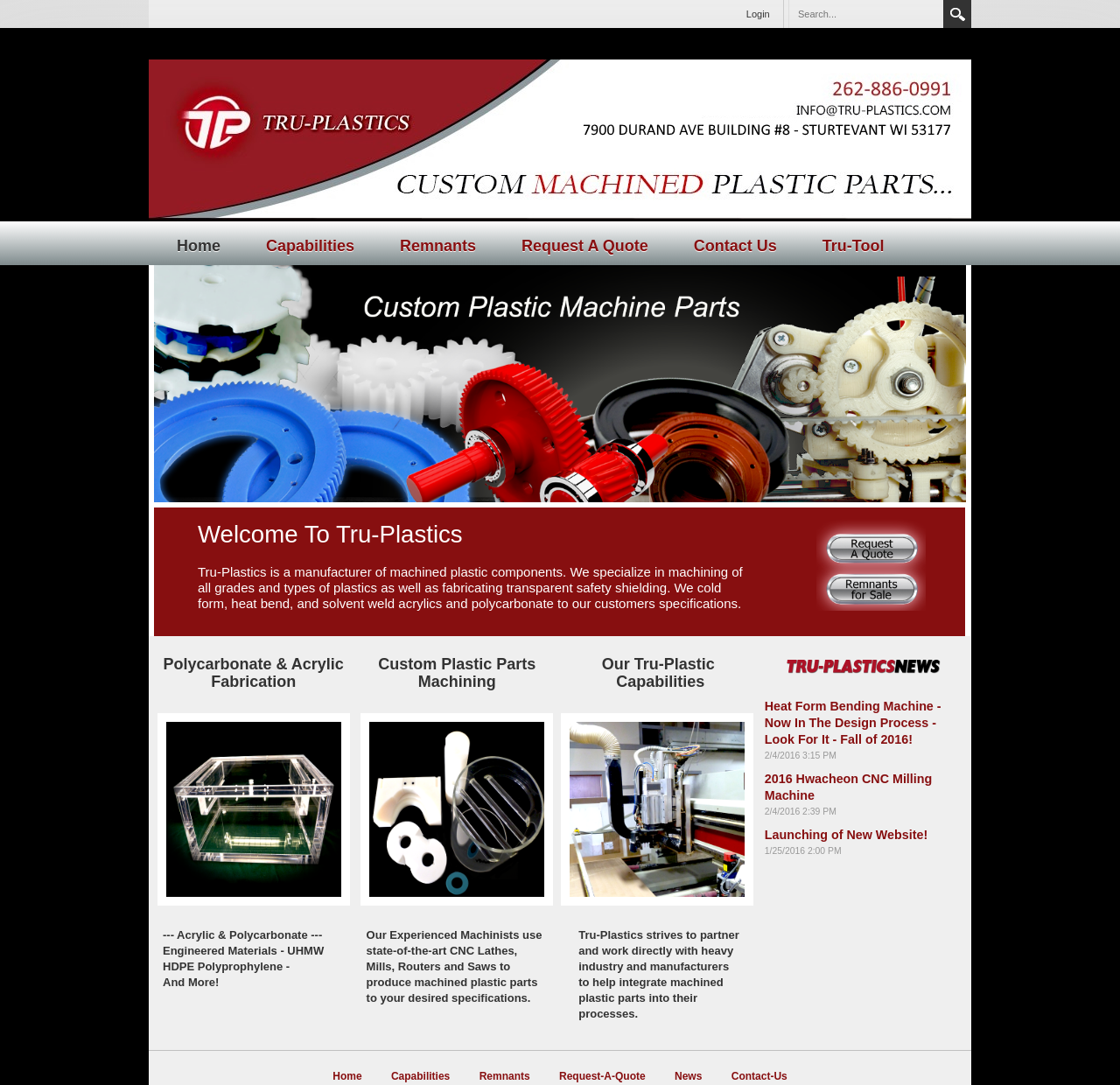What is the purpose of the 'Search' button?
Using the details shown in the screenshot, provide a comprehensive answer to the question.

The 'Search' button is located at the top-right corner of the webpage, accompanied by a textbox with the placeholder 'Search...'. This suggests that the button is intended to allow users to search for specific content within the website.